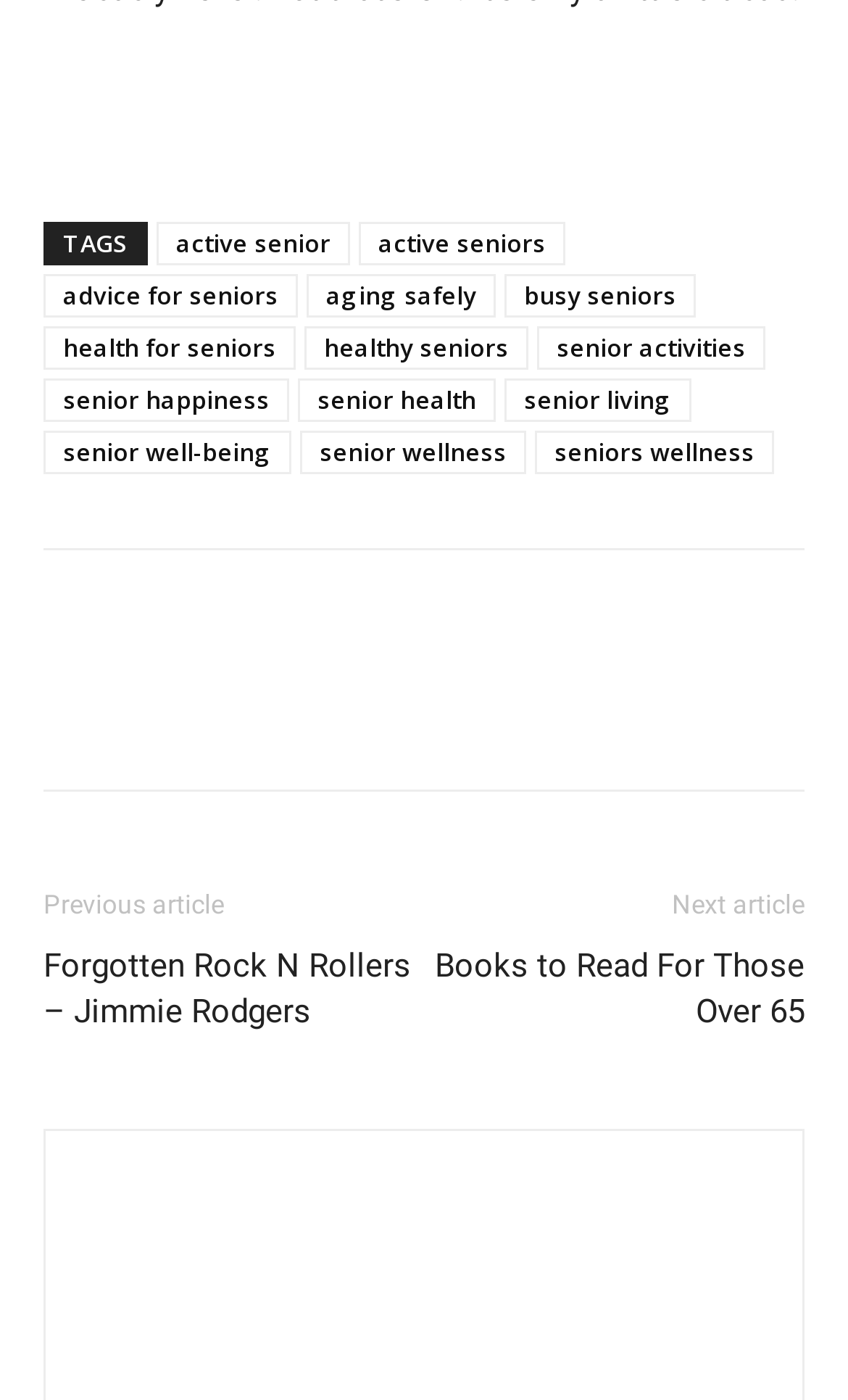What is the title of the previous article?
Give a detailed and exhaustive answer to the question.

The title of the previous article is 'Forgotten Rock N Rollers – Jimmie Rodgers' which is a link element located at the bottom of the webpage, with a bounding box coordinate of [0.051, 0.674, 0.5, 0.739].